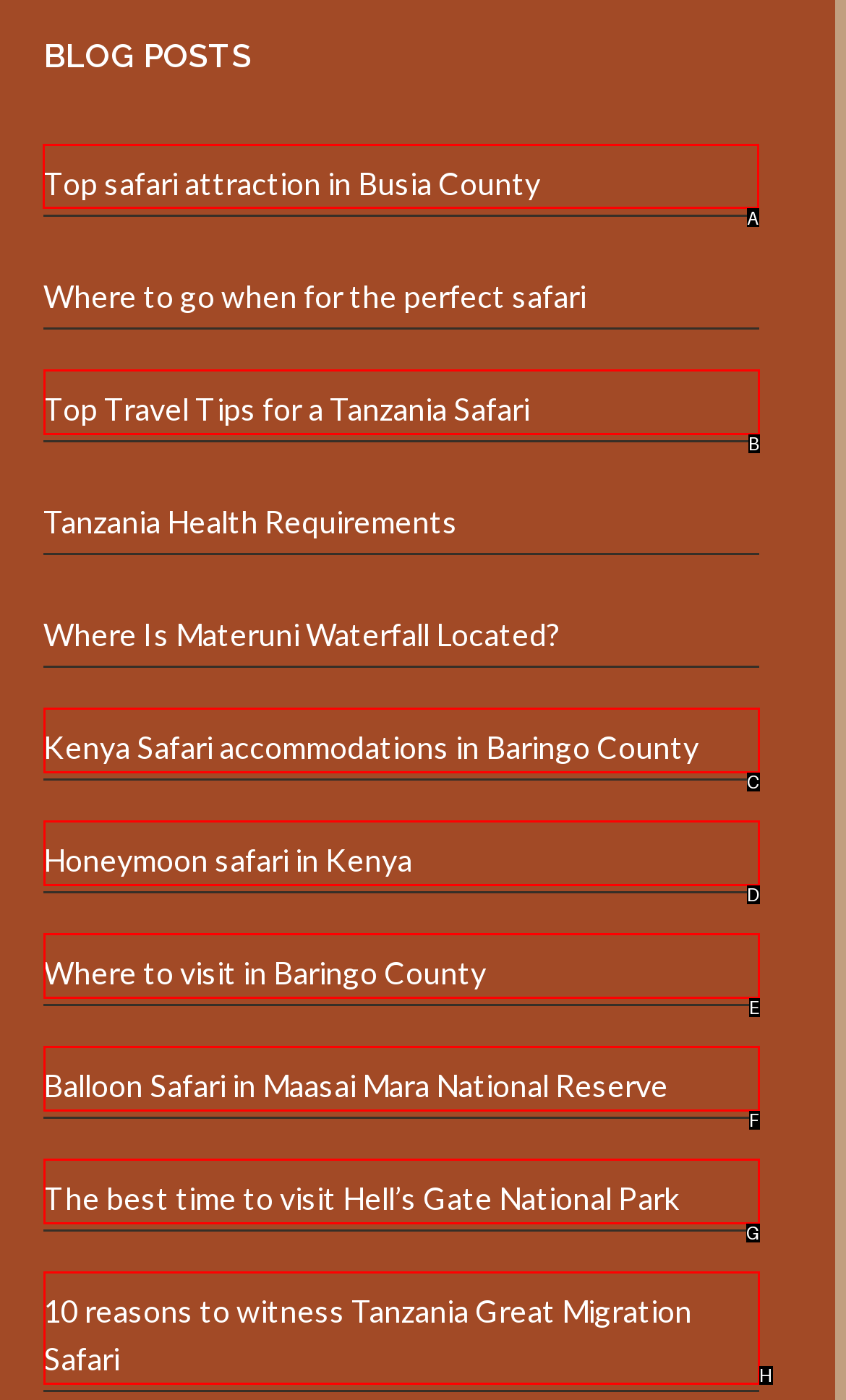Determine which HTML element should be clicked for this task: Read about top safari attractions in Busia County
Provide the option's letter from the available choices.

A